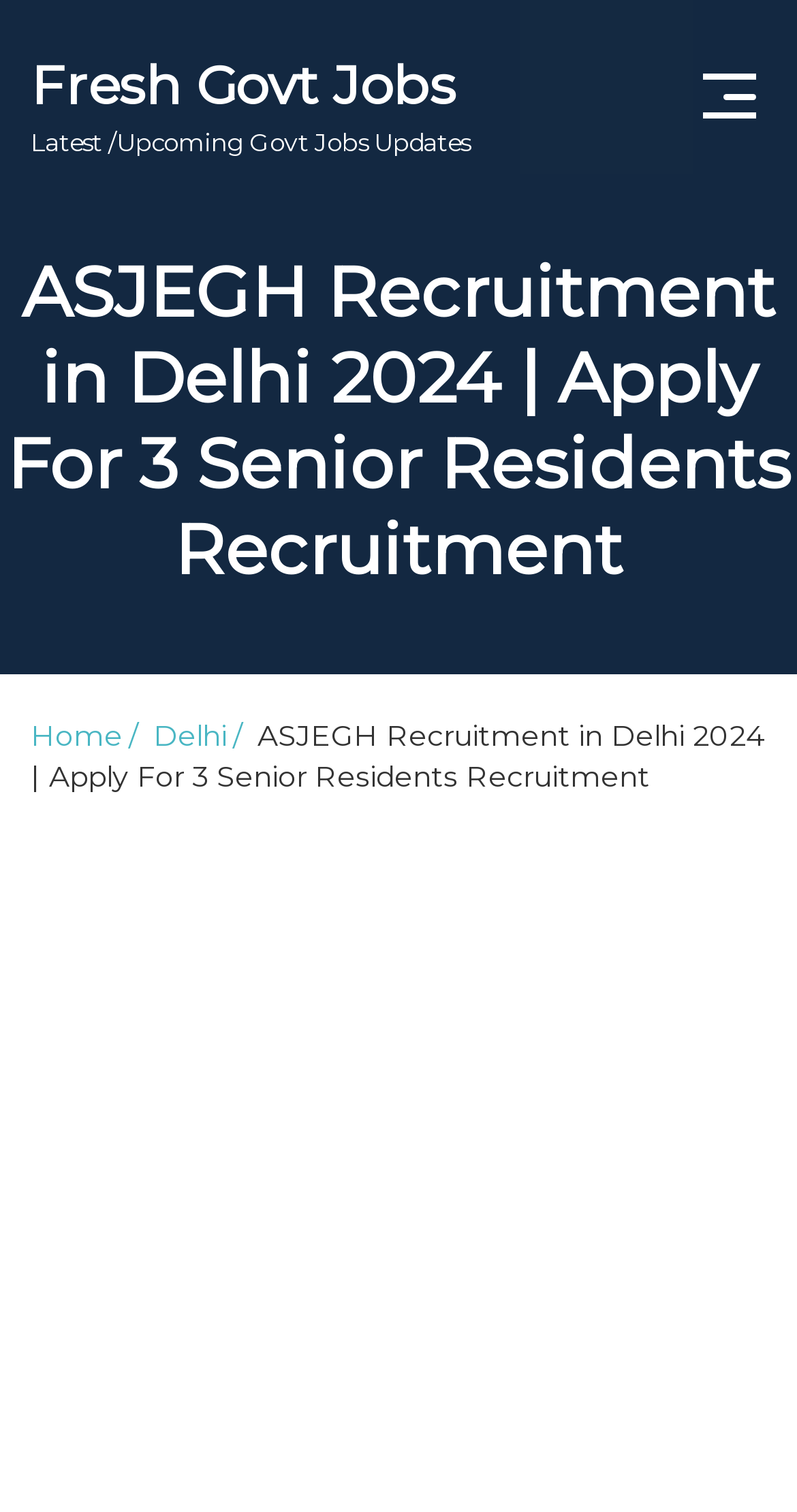Specify the bounding box coordinates of the region I need to click to perform the following instruction: "View Disclaimer". The coordinates must be four float numbers in the range of 0 to 1, i.e., [left, top, right, bottom].

[0.115, 0.198, 0.885, 0.244]